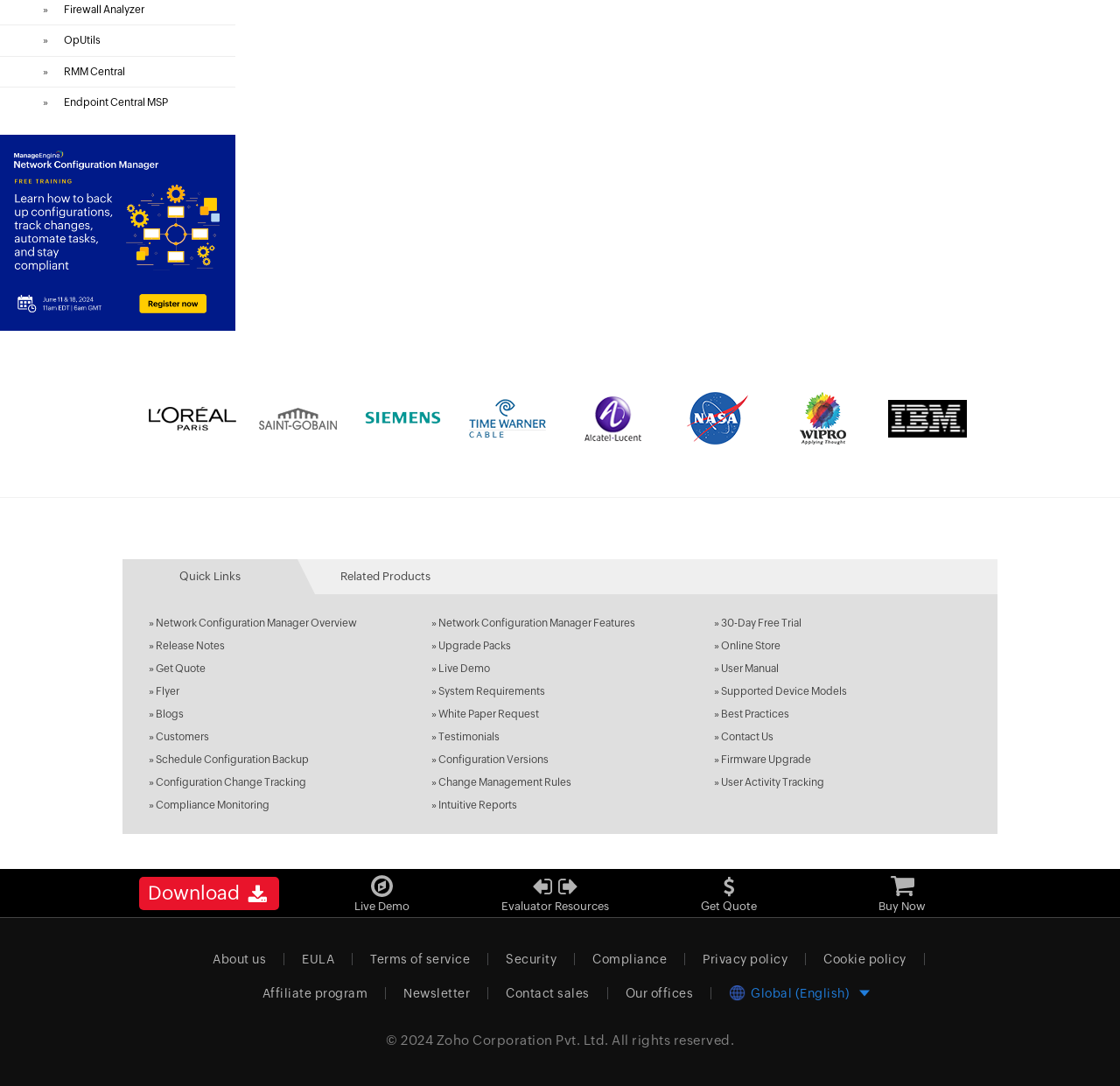Extract the bounding box of the UI element described as: "Zoho Corporation Pvt. Ltd.".

[0.389, 0.951, 0.543, 0.965]